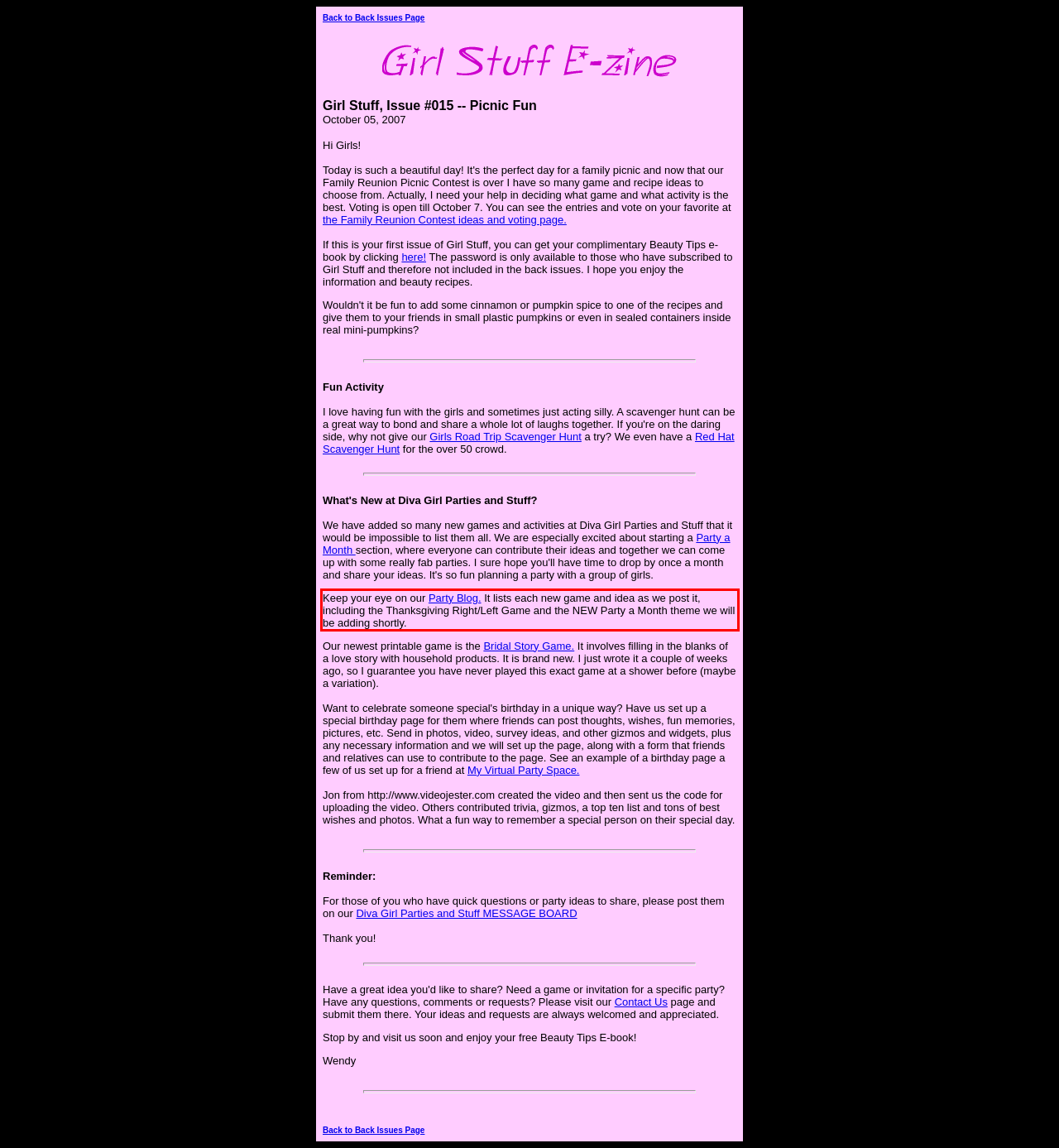You are provided with a screenshot of a webpage that includes a UI element enclosed in a red rectangle. Extract the text content inside this red rectangle.

Keep your eye on our Party Blog. It lists each new game and idea as we post it, including the Thanksgiving Right/Left Game and the NEW Party a Month theme we will be adding shortly.